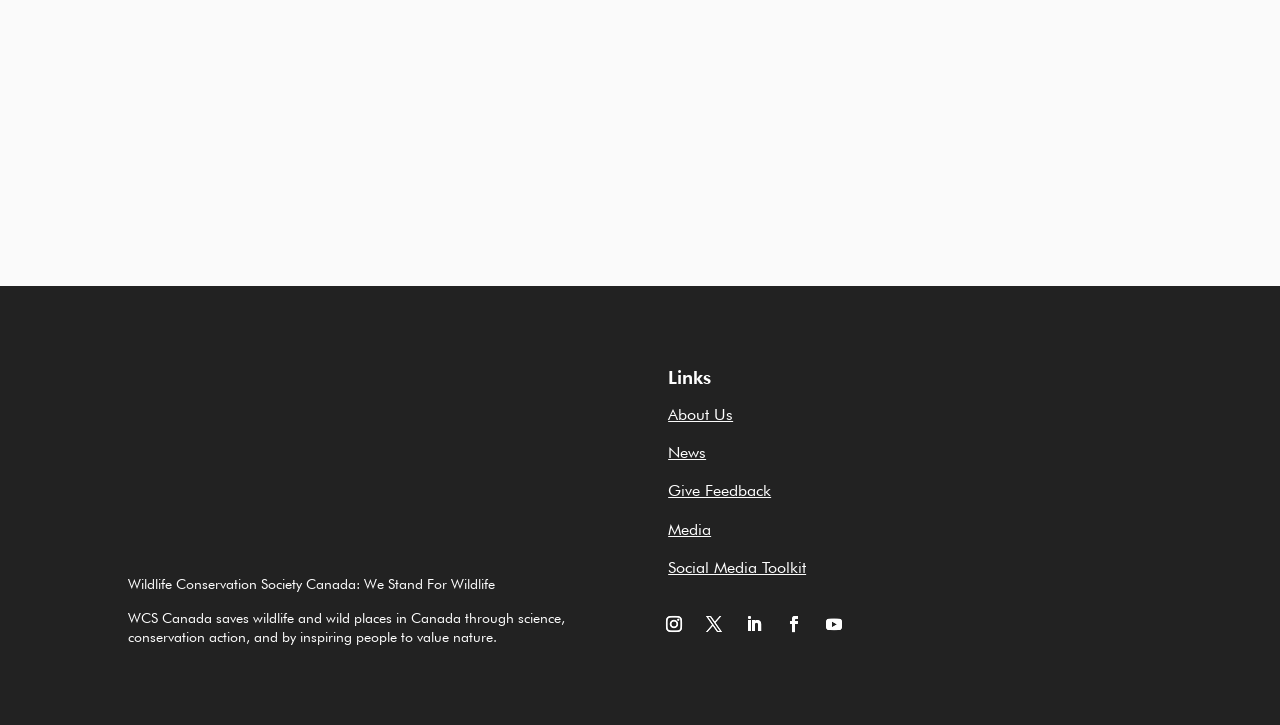Please determine the bounding box coordinates of the element's region to click for the following instruction: "Read 'Almost one in four tree species in Canada is at risk of disappearing'".

[0.402, 0.009, 0.598, 0.123]